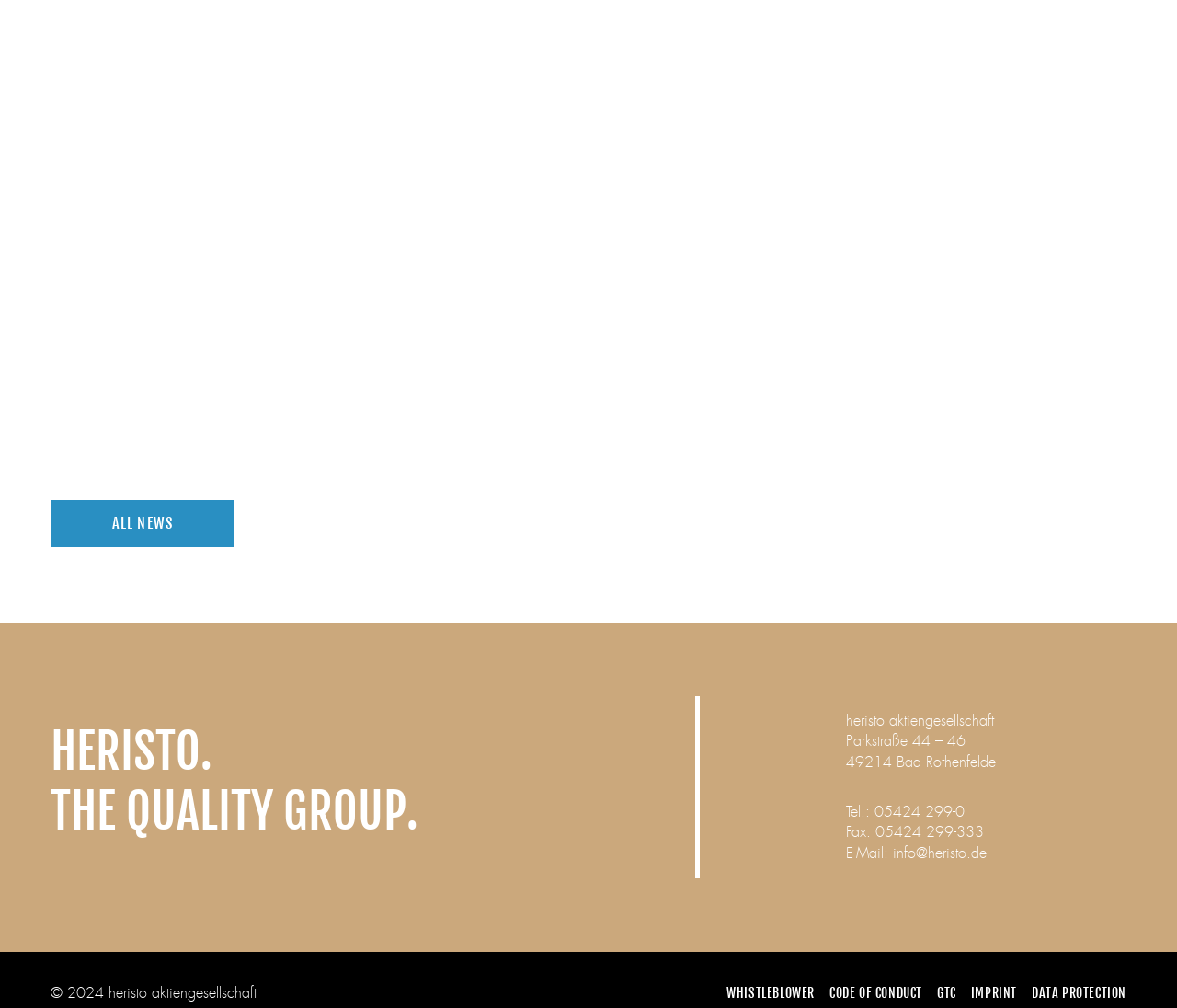Locate the bounding box coordinates of the clickable region necessary to complete the following instruction: "Learn more about Stockmeyer Wind Energy". Provide the coordinates in the format of four float numbers between 0 and 1, i.e., [left, top, right, bottom].

[0.072, 0.308, 0.261, 0.335]